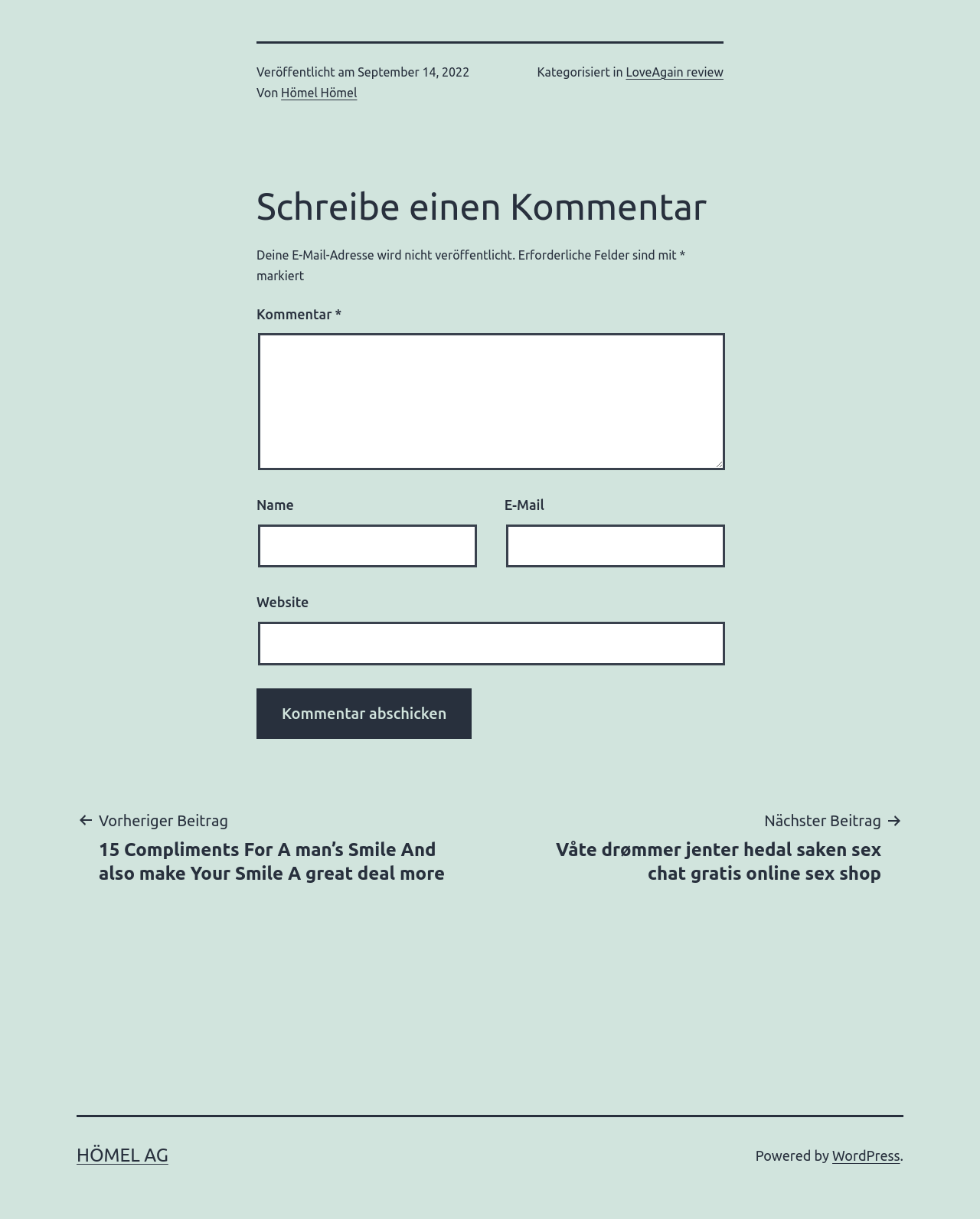Analyze the image and deliver a detailed answer to the question: What is the category of the current article?

The category of the current article can be found in the footer section of the webpage, where it says 'Kategorisiert in LoveAgain review'.